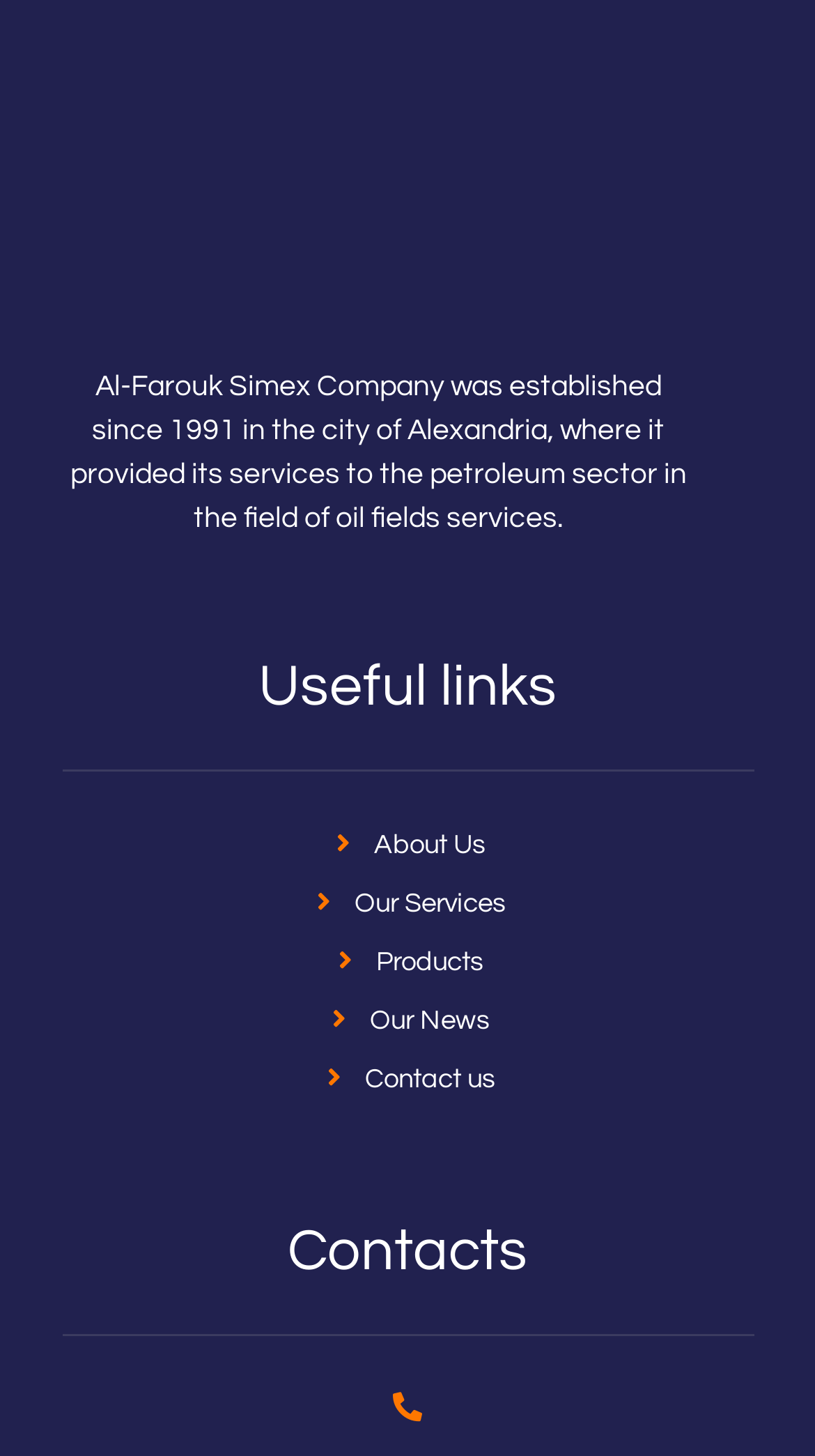How many links are under 'Useful links'?
Answer briefly with a single word or phrase based on the image.

5